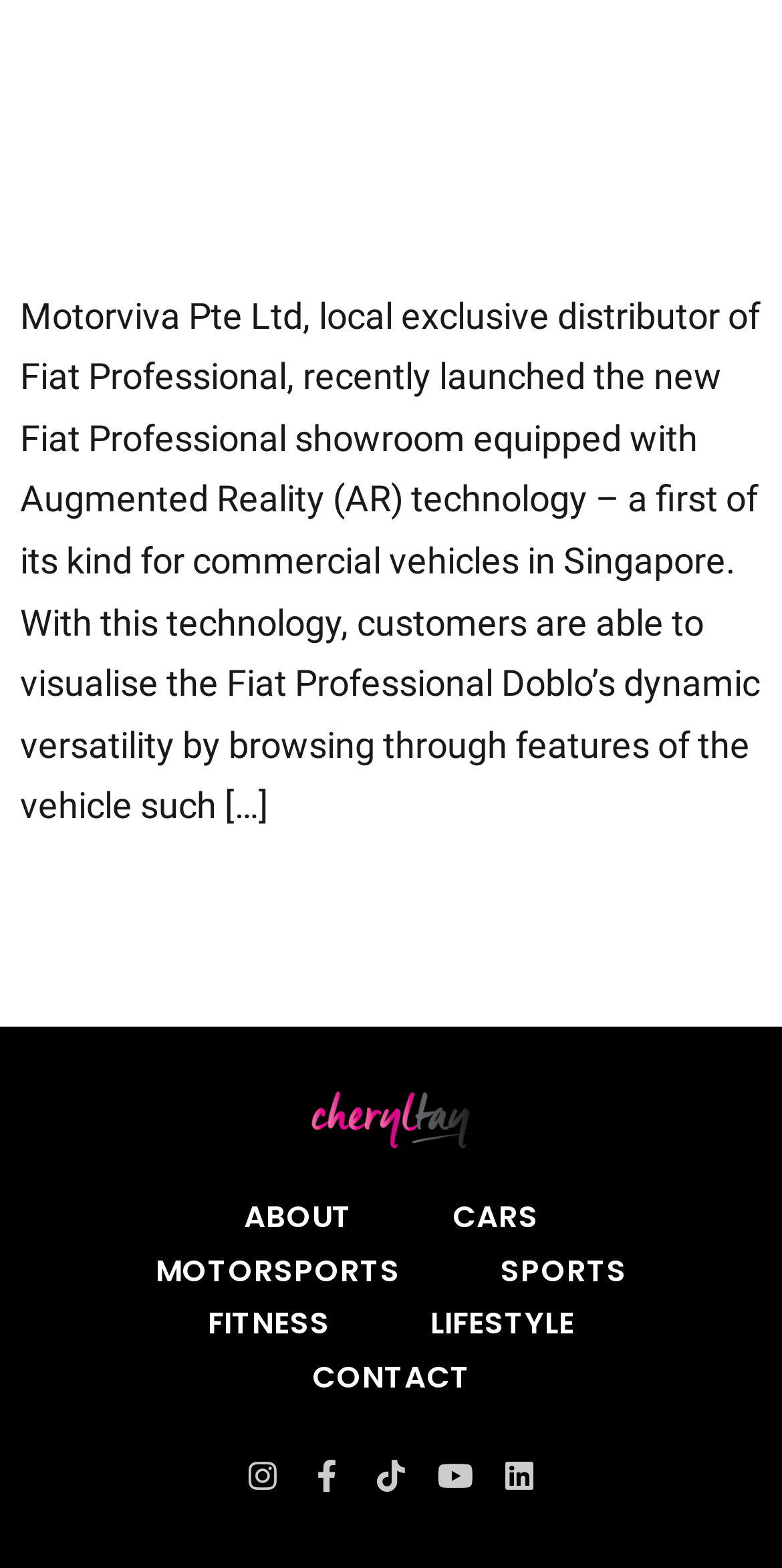Identify the bounding box coordinates for the element that needs to be clicked to fulfill this instruction: "Visit Fiat Professional showroom page". Provide the coordinates in the format of four float numbers between 0 and 1: [left, top, right, bottom].

[0.026, 0.146, 0.974, 0.178]